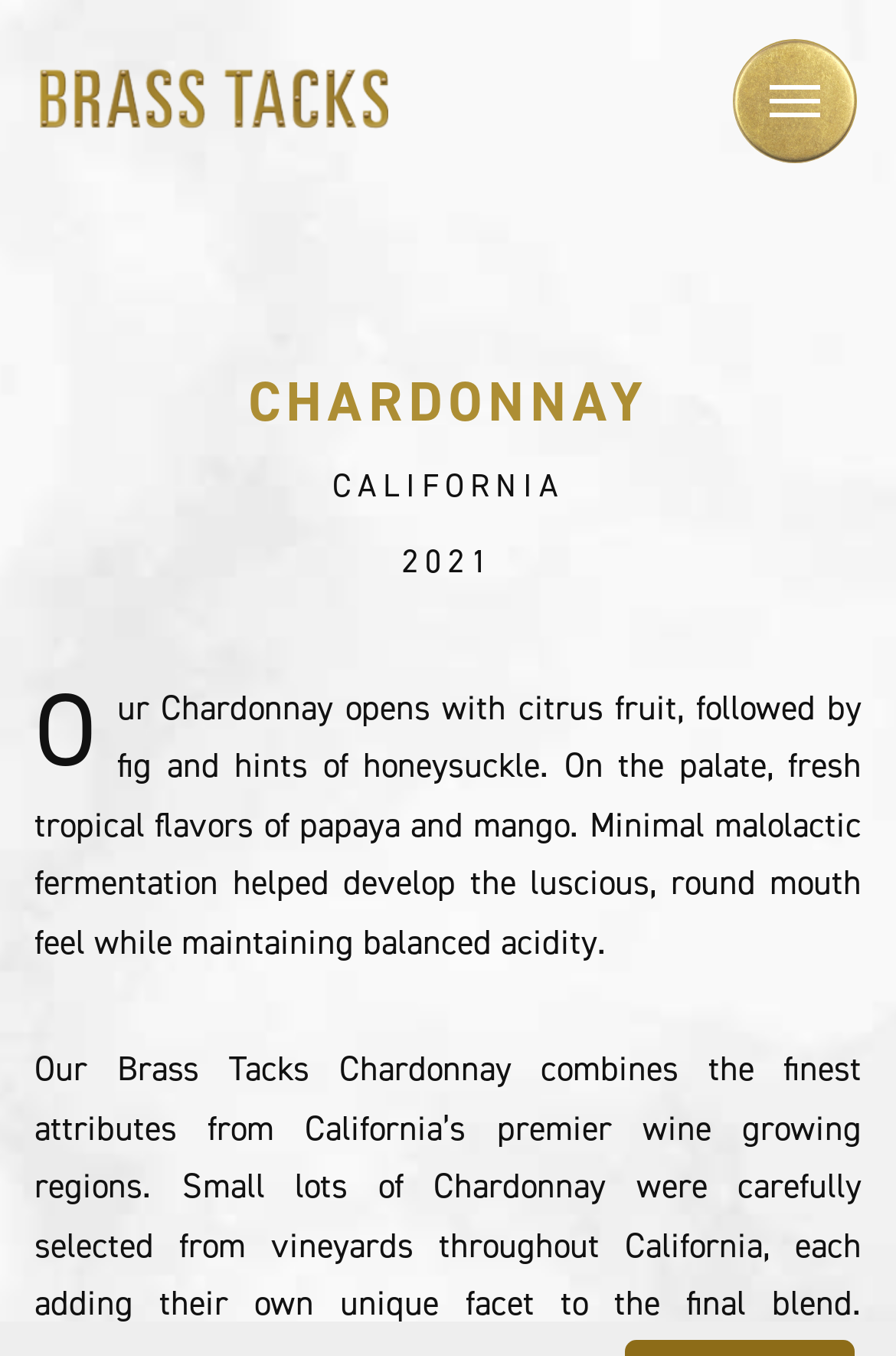What is the mouth feel of the wine?
Please provide a comprehensive answer based on the contents of the image.

I found the answer by reading the text that describes the wine, which mentions 'luscious, round mouth feel'.